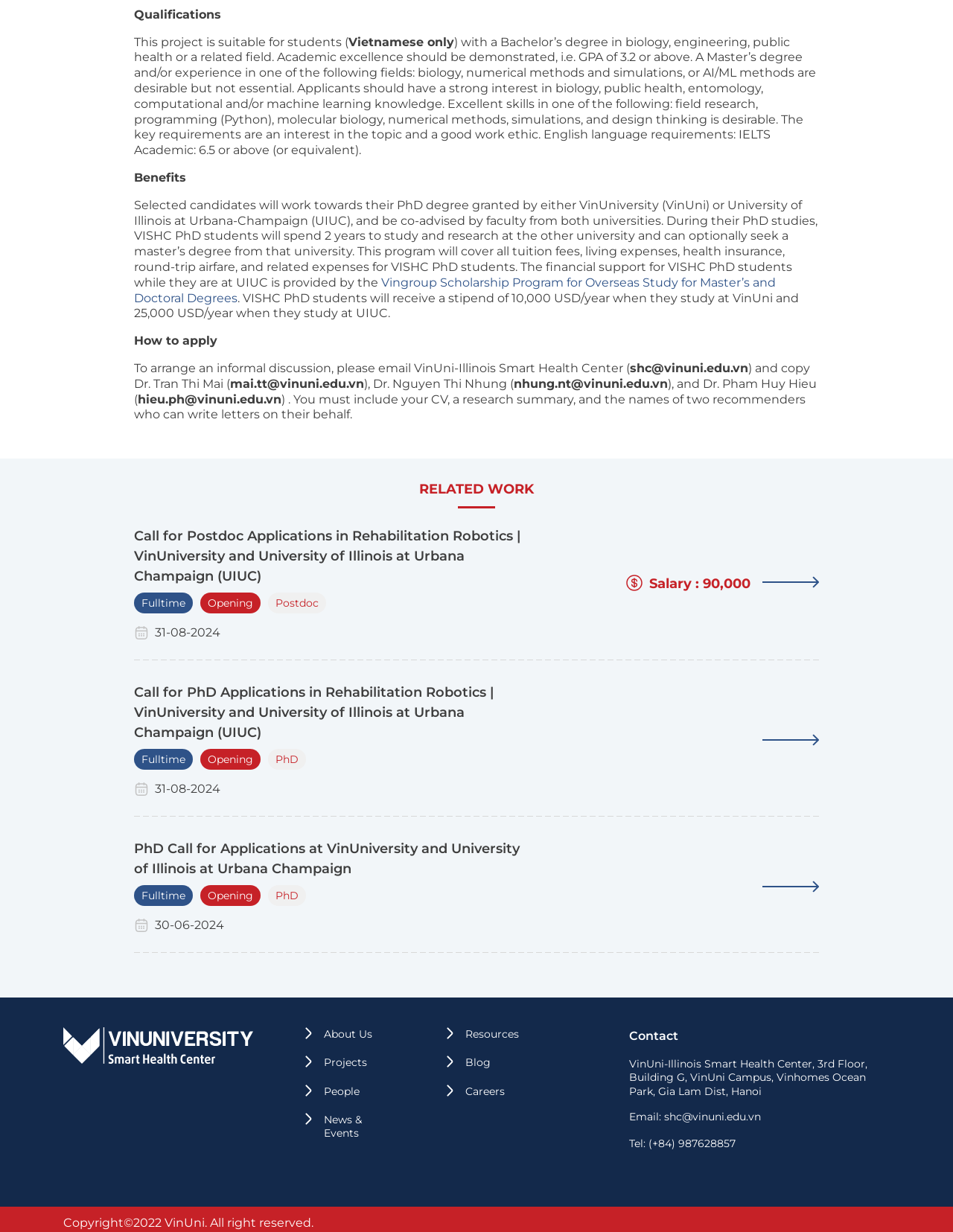Kindly provide the bounding box coordinates of the section you need to click on to fulfill the given instruction: "Click the 'Careers' link".

[0.488, 0.88, 0.53, 0.891]